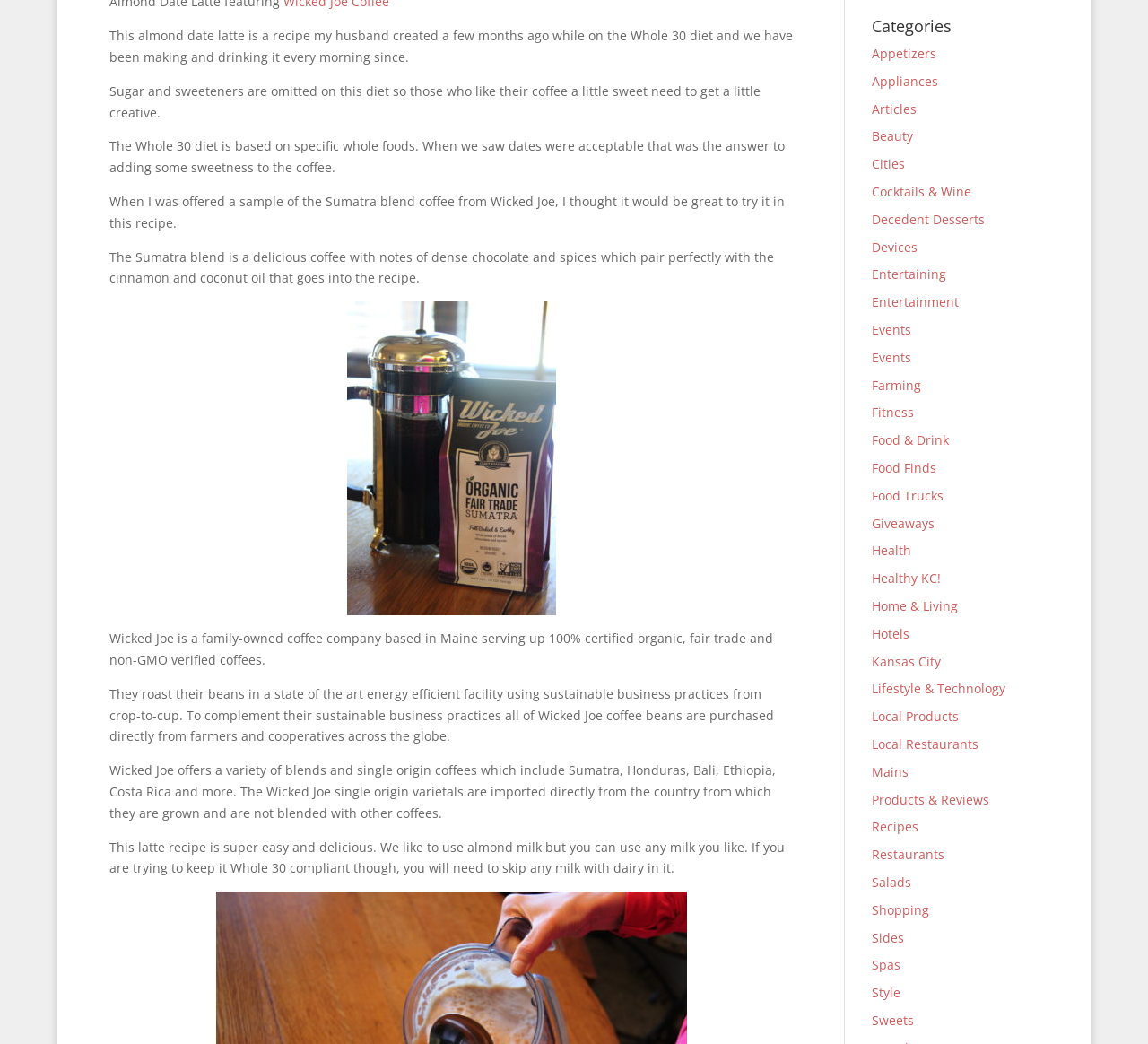Bounding box coordinates are specified in the format (top-left x, top-left y, bottom-right x, bottom-right y). All values are floating point numbers bounded between 0 and 1. Please provide the bounding box coordinate of the region this sentence describes: Decedent Desserts

[0.759, 0.202, 0.858, 0.218]